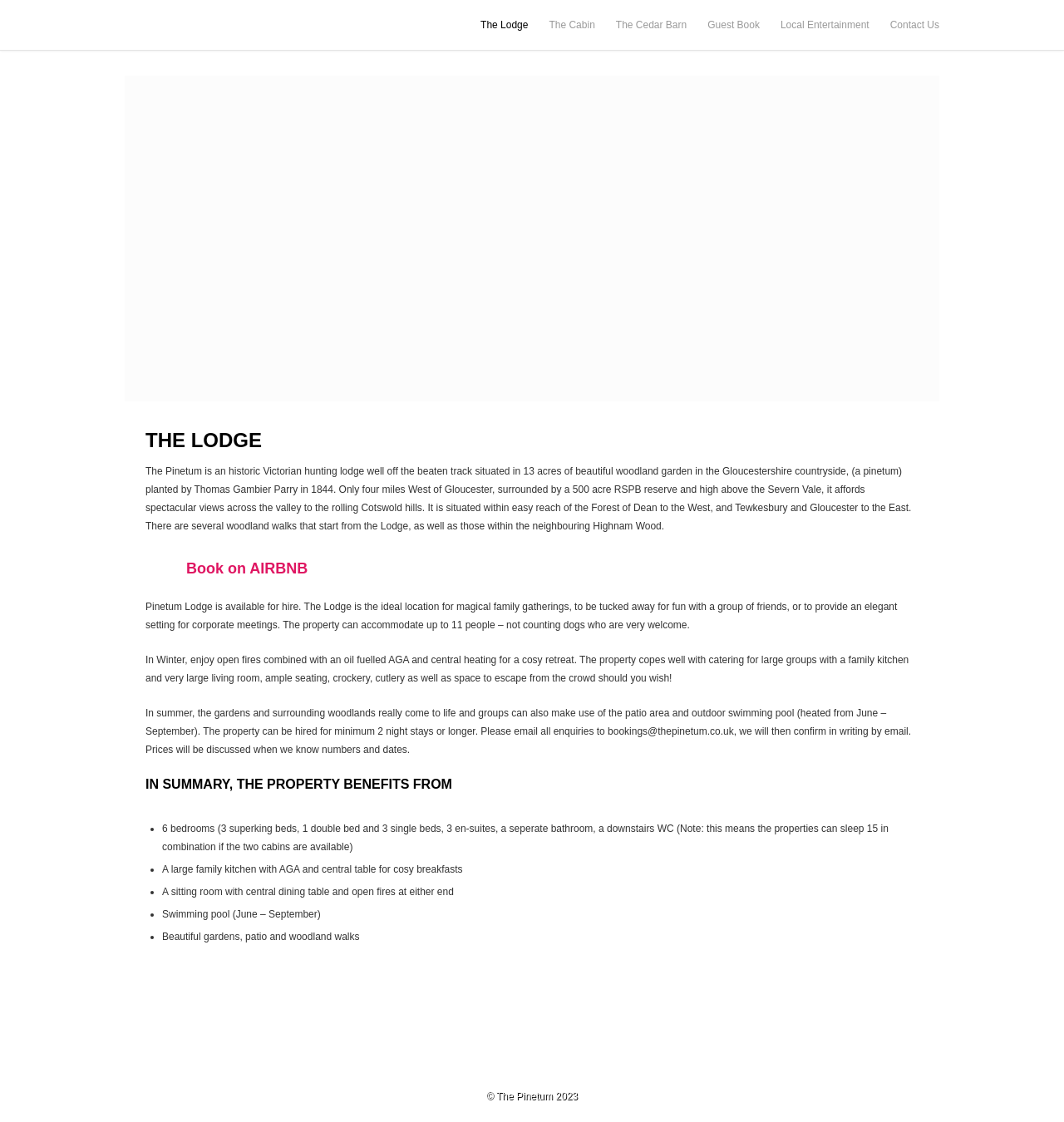What is the feature of the kitchen?
Please provide an in-depth and detailed response to the question.

I found the answer by reading the ListMarker '•' and the corresponding StaticText 'A large family kitchen with AGA and central table for cosy breakfasts' which describes the feature of the kitchen as having an AGA and a central table.